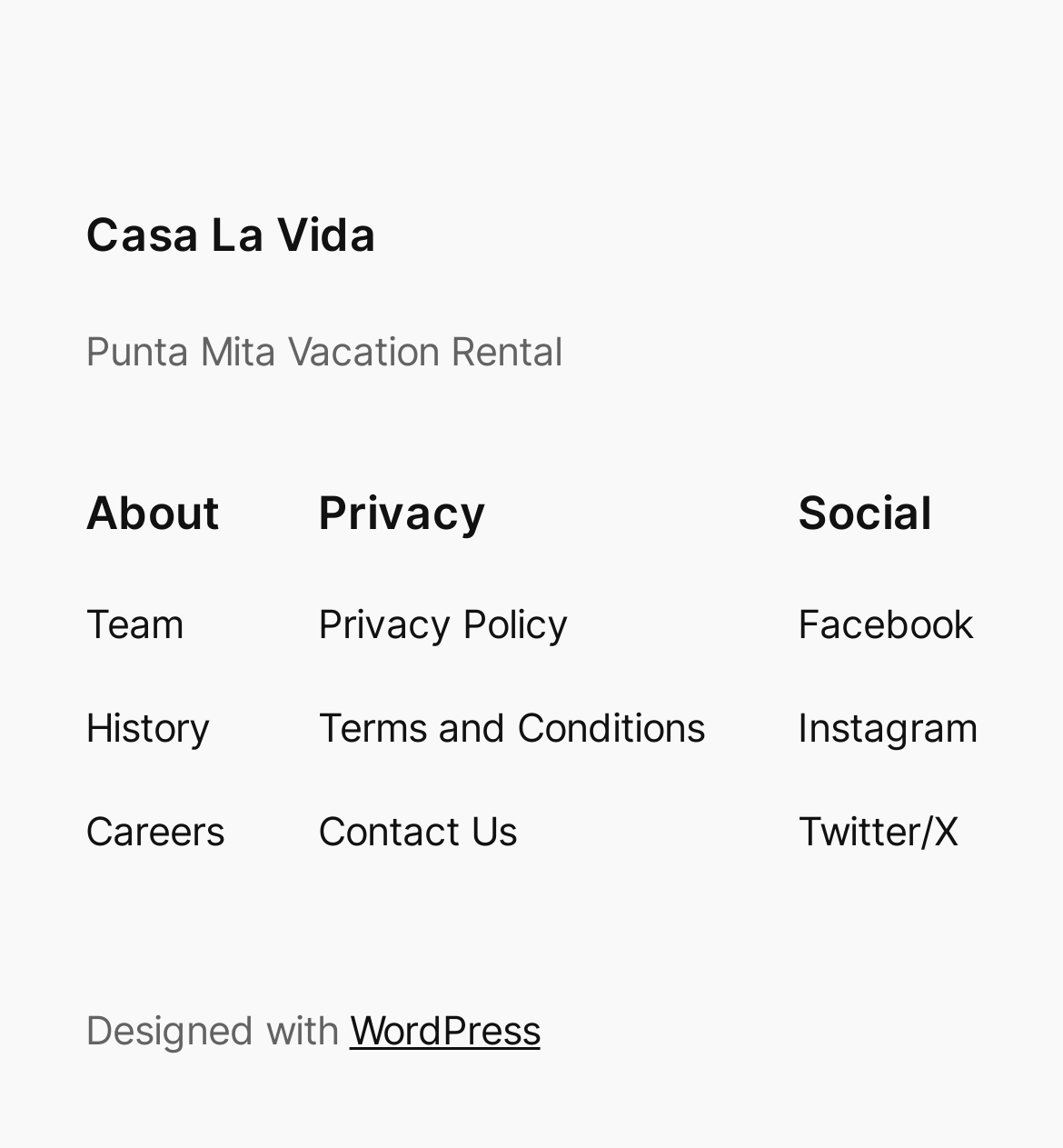Please answer the following question using a single word or phrase: What is the name of the vacation rental?

Casa La Vida